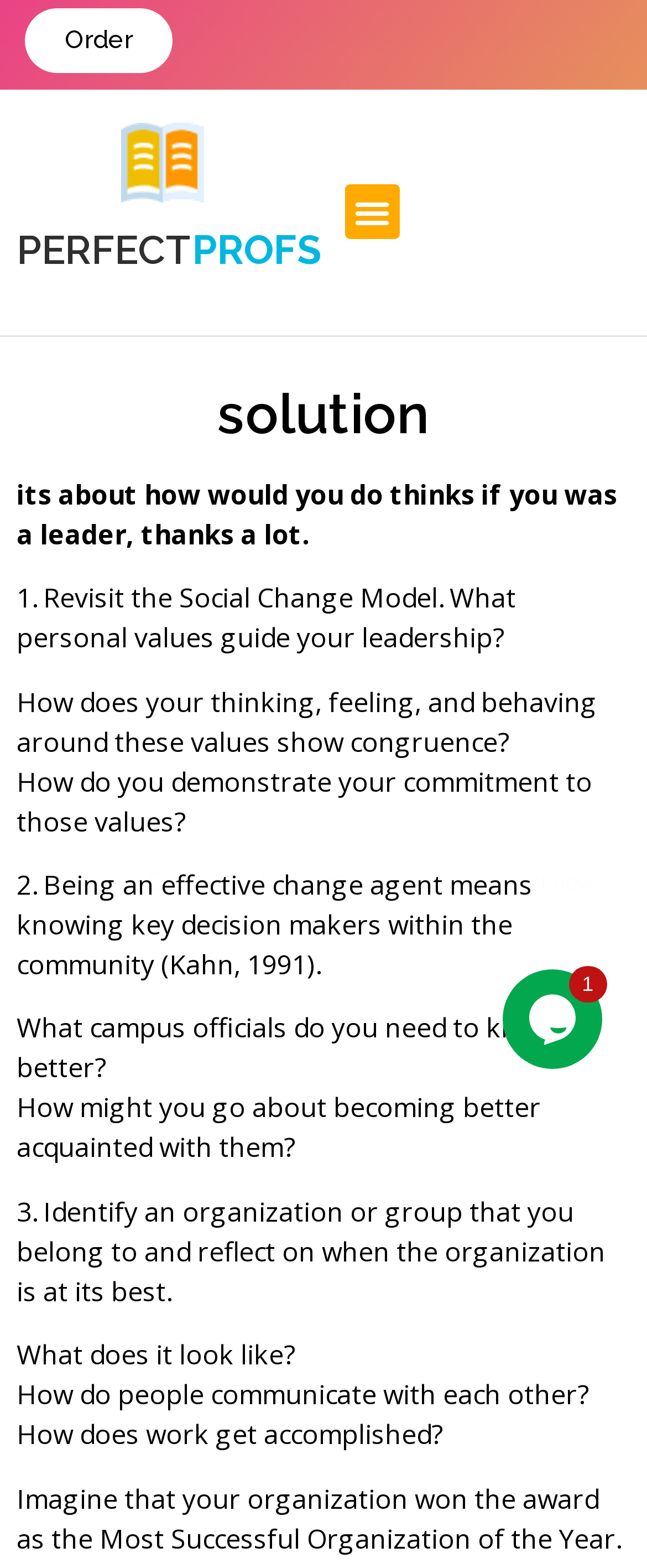What is the name of the website?
Based on the image content, provide your answer in one word or a short phrase.

Perfect Profs